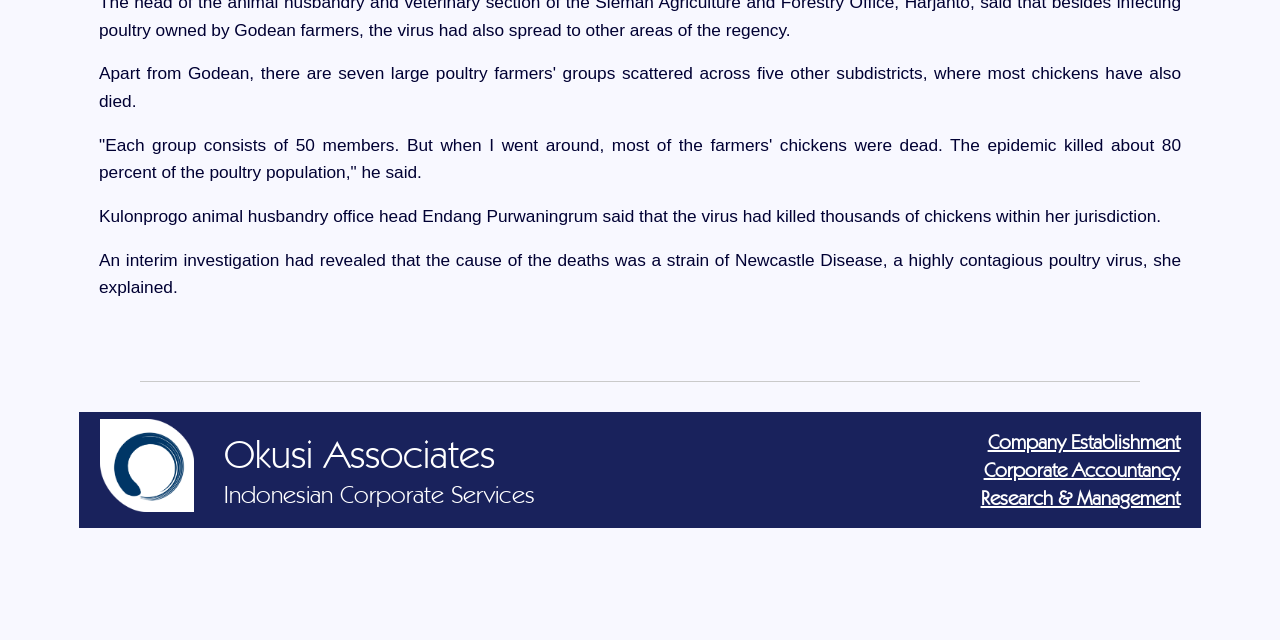Extract the bounding box coordinates of the UI element described by: "Archie". The coordinates should include four float numbers ranging from 0 to 1, e.g., [left, top, right, bottom].

None